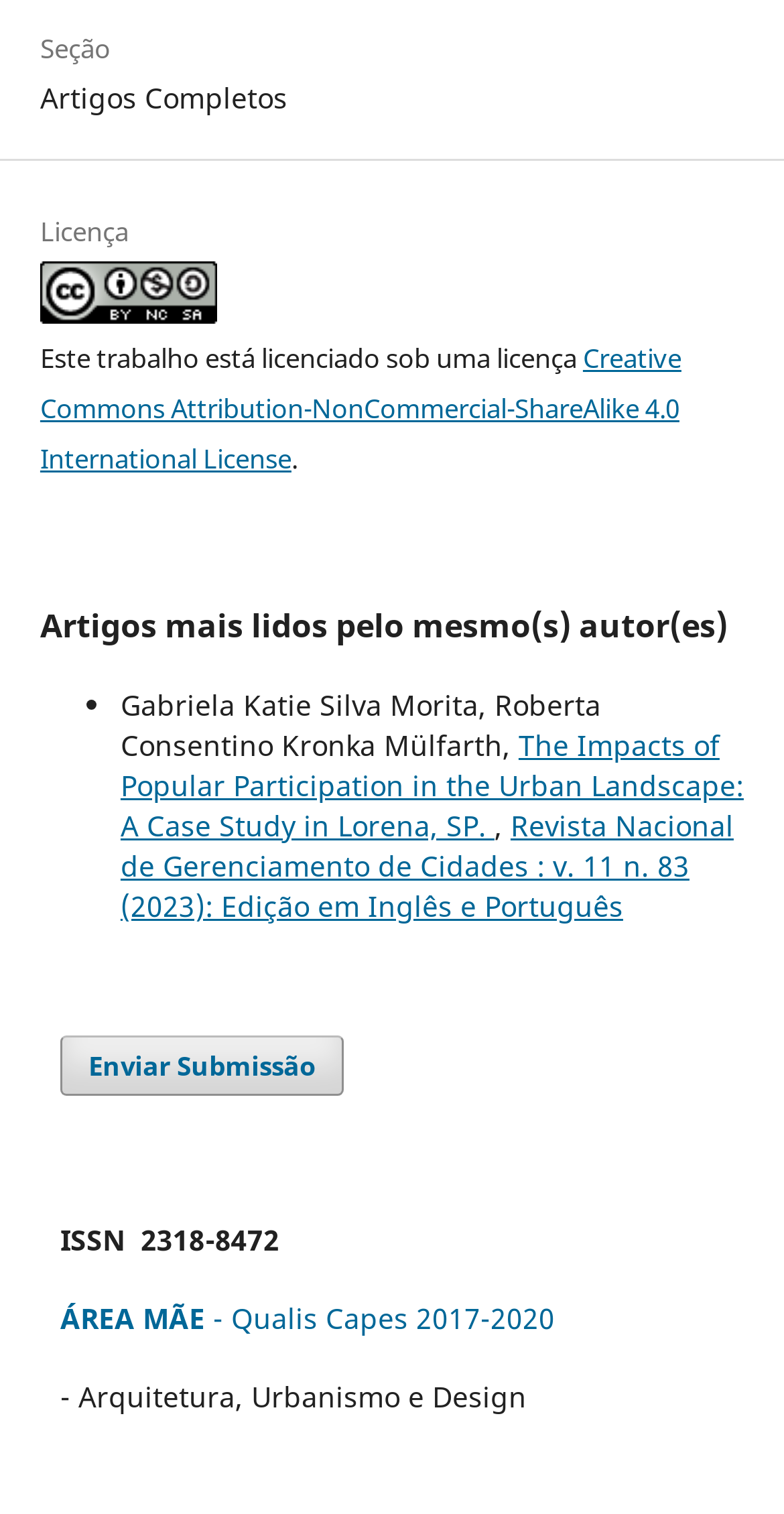What is the ISSN of this publication?
Please use the visual content to give a single word or phrase answer.

2318-8472